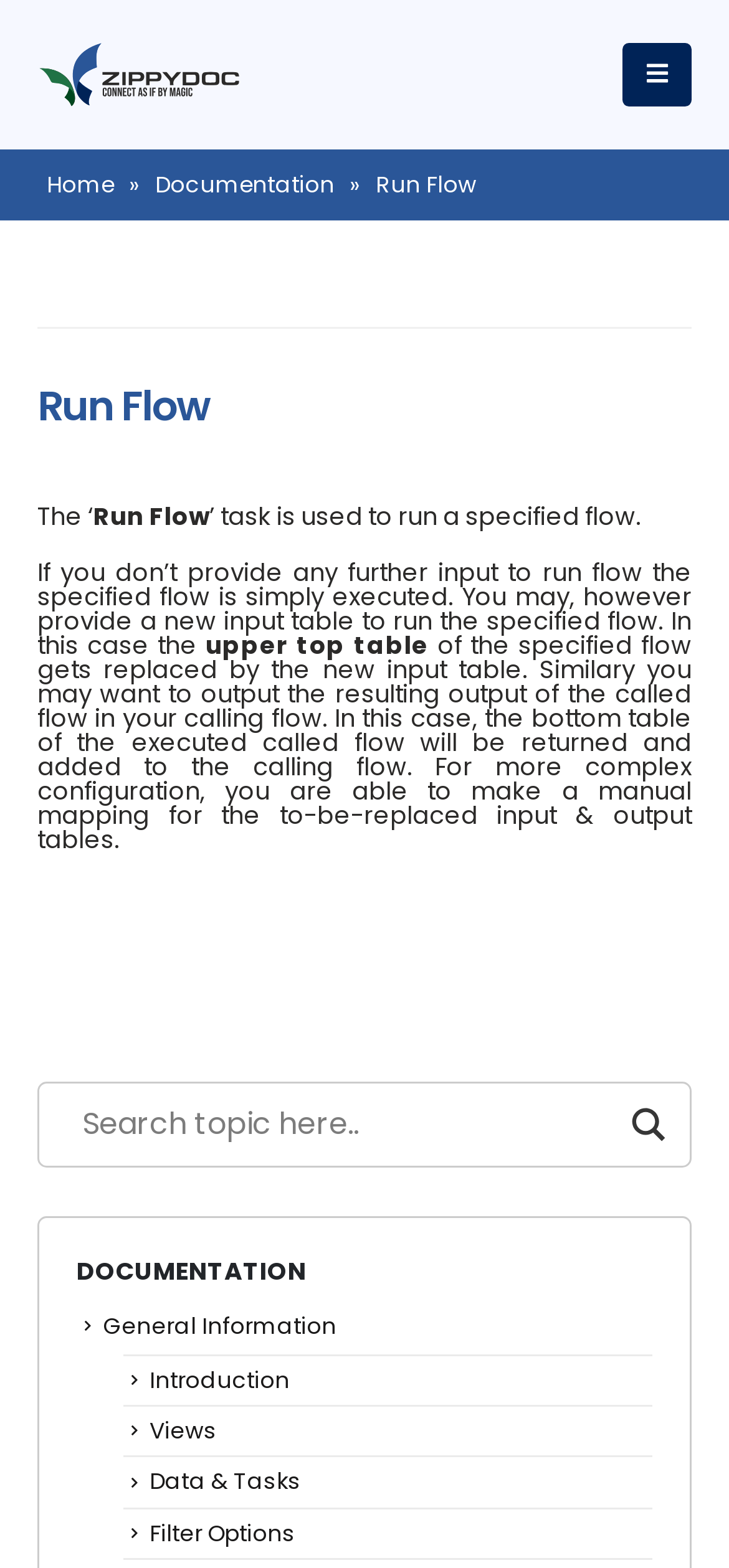Identify the bounding box coordinates for the UI element mentioned here: "aria-label="Mobile Menu"". Provide the coordinates as four float values between 0 and 1, i.e., [left, top, right, bottom].

[0.854, 0.027, 0.949, 0.068]